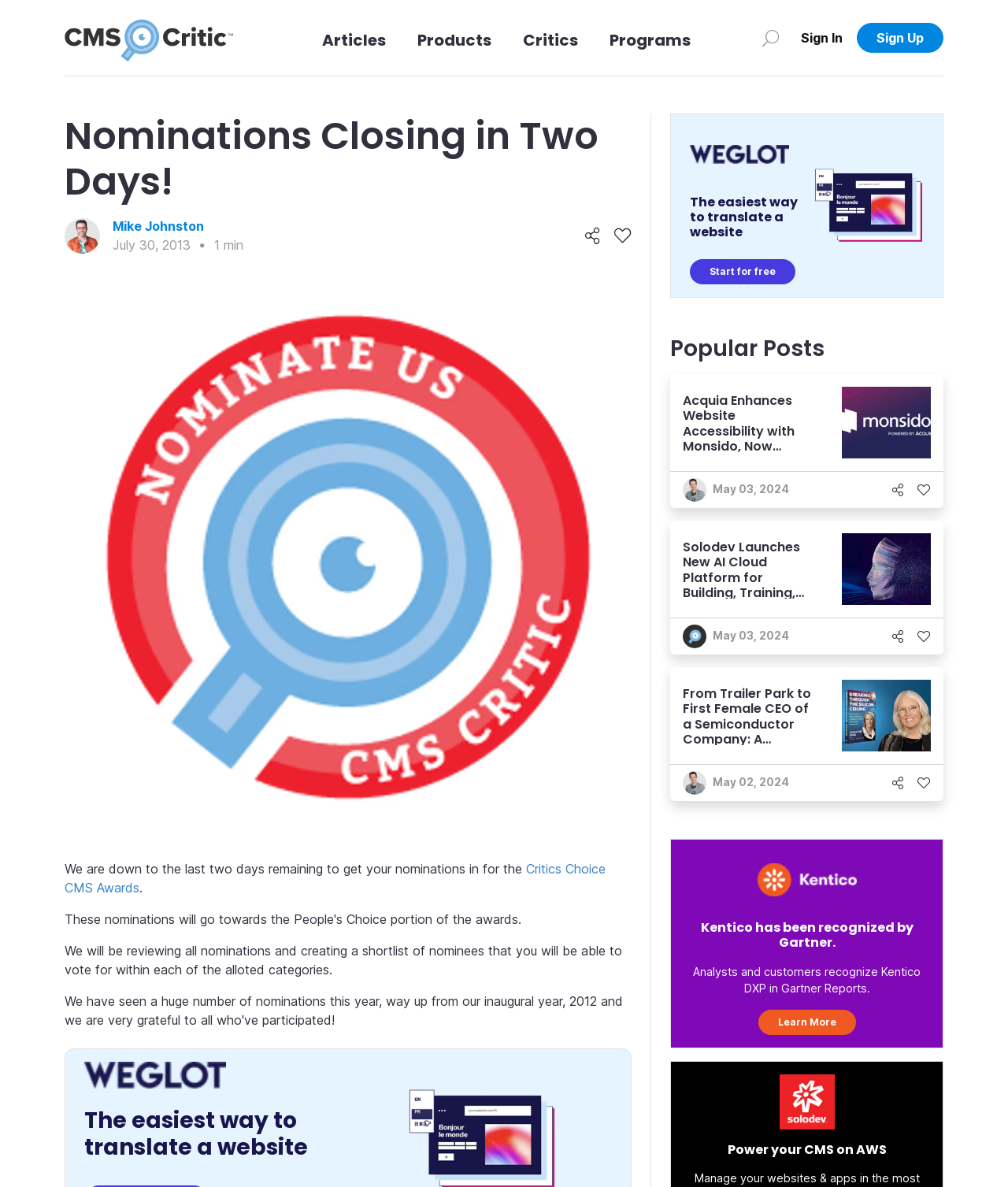Create a detailed narrative of the webpage’s visual and textual elements.

The webpage is titled "Nominations Closing in Two Days! | CMS Critic" and has a prominent heading with the same text at the top. Below the heading, there is a profile picture and name "Mike Johnston" with a link to his profile. To the right of the profile picture, there are buttons to share and like the content.

The main content of the webpage is divided into two sections. The left section has a series of articles with headings, images, and links to read more. Each article has a profile picture of the author, a date, and buttons to share and like. The articles are stacked vertically, with the most recent one at the top.

The right section has a few links to other parts of the website, including "Articles", "Products", "Critics", and "Programs". There is also a search button and buttons to sign in and sign up.

At the bottom of the page, there are two advertisements. One is for Weglot, a website translation service, with a graphical representation of their user interface. The other is for Kentico, a digital experience platform, with a logo and a link to learn more.

Throughout the page, there are several calls-to-action, including buttons to share, like, and sign up, as well as links to read more about the articles and products. The overall layout is organized, with clear headings and concise text, making it easy to navigate and find relevant information.